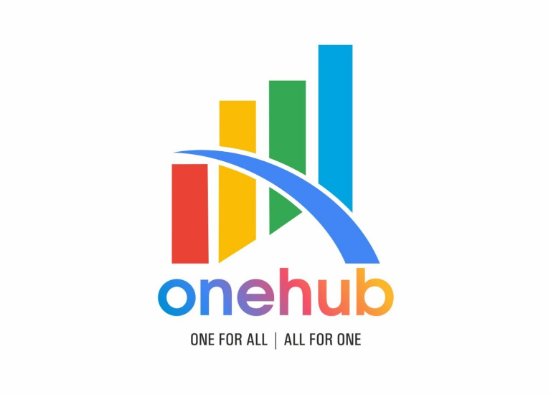Elaborate on the image with a comprehensive description.

The image features a vibrant logo for "OneHub," characterized by a modern design that integrates multiple colorful bars representing growth and connection. The colors used are red, orange, yellow, green, and blue, symbolizing diversity and vibrancy. Below the graphical representation, the name "onehub" is prominently displayed in a bold and creative font, transitioning from blue at the start to yellow at the end. Accompanying the name is the slogan “ONE FOR ALL | ALL FOR ONE,” encapsulating a message of unity and collaboration. This logo embodies a spirit of inclusivity and aims to convey a sense of community and shared purpose.